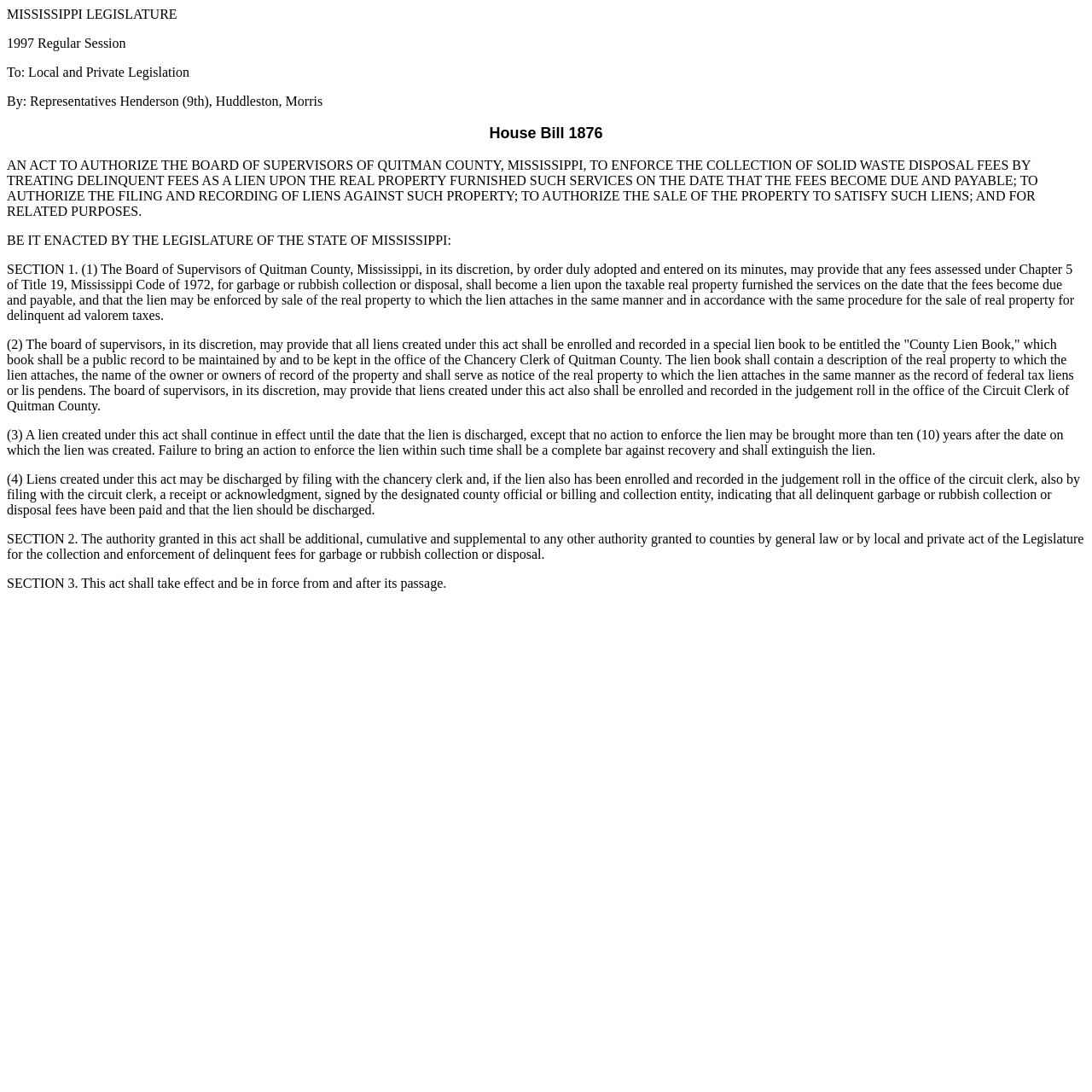Provide a one-word or one-phrase answer to the question:
What is the name of the legislation?

House Bill 1876